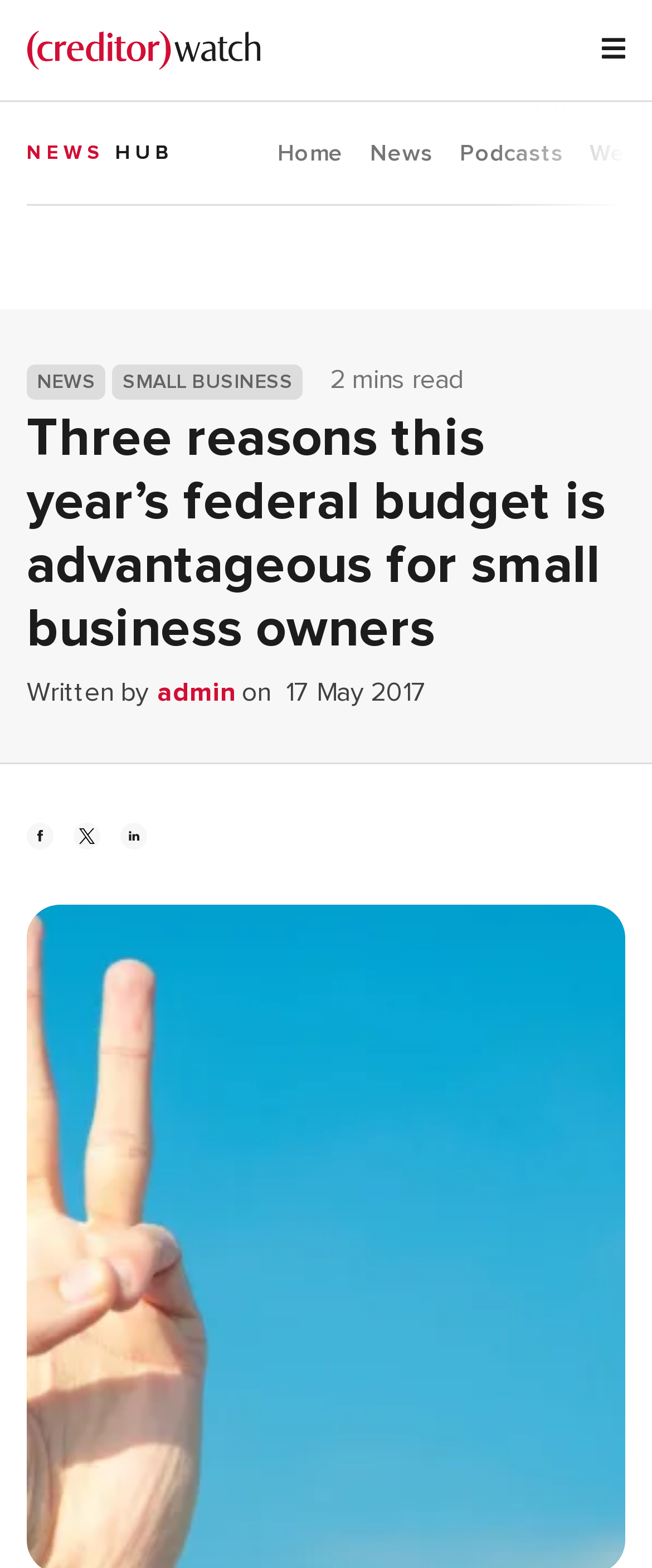Provide a short answer using a single word or phrase for the following question: 
What is the date of the article?

17 May 2017